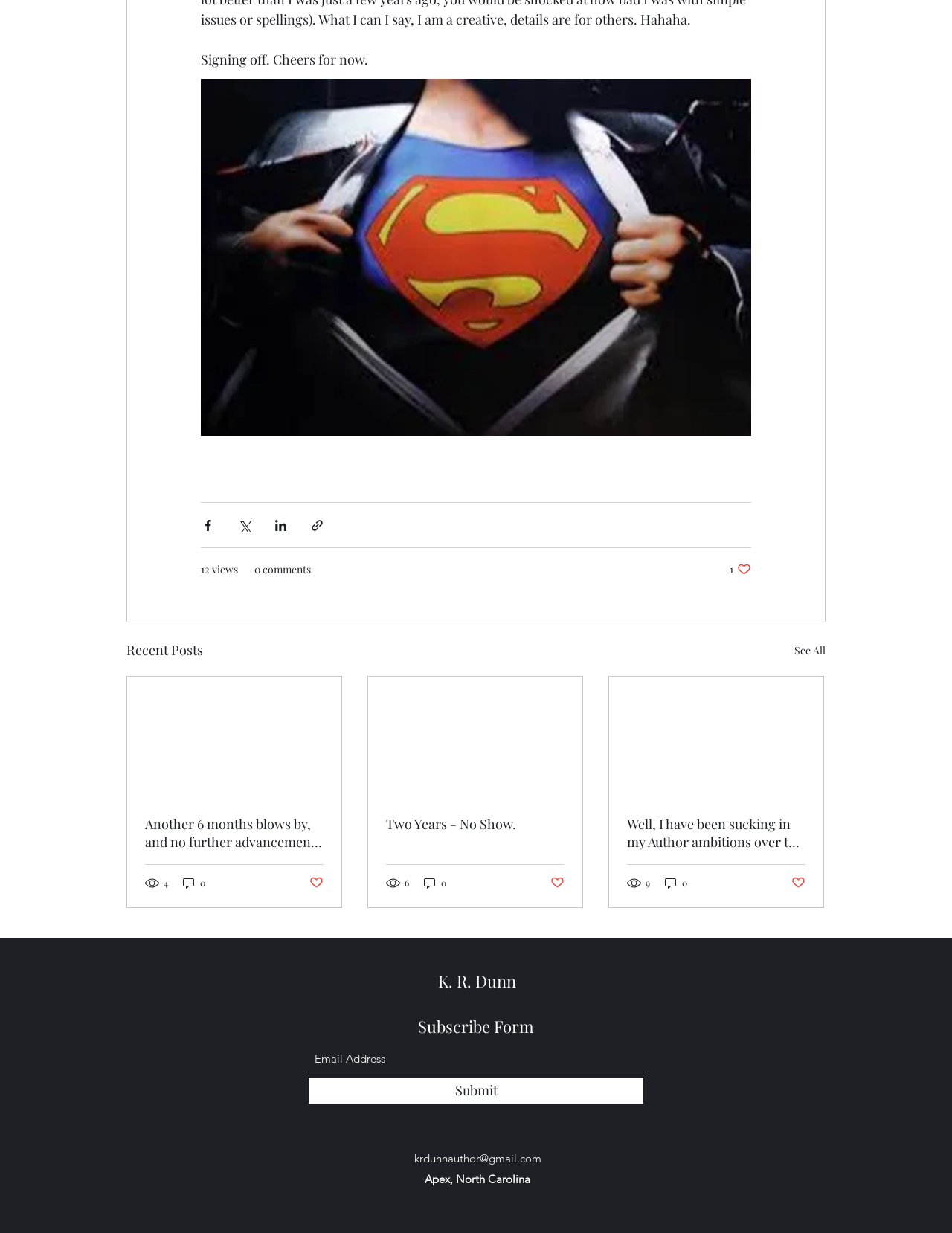How many comments does the second post have?
Using the image provided, answer with just one word or phrase.

0 comments